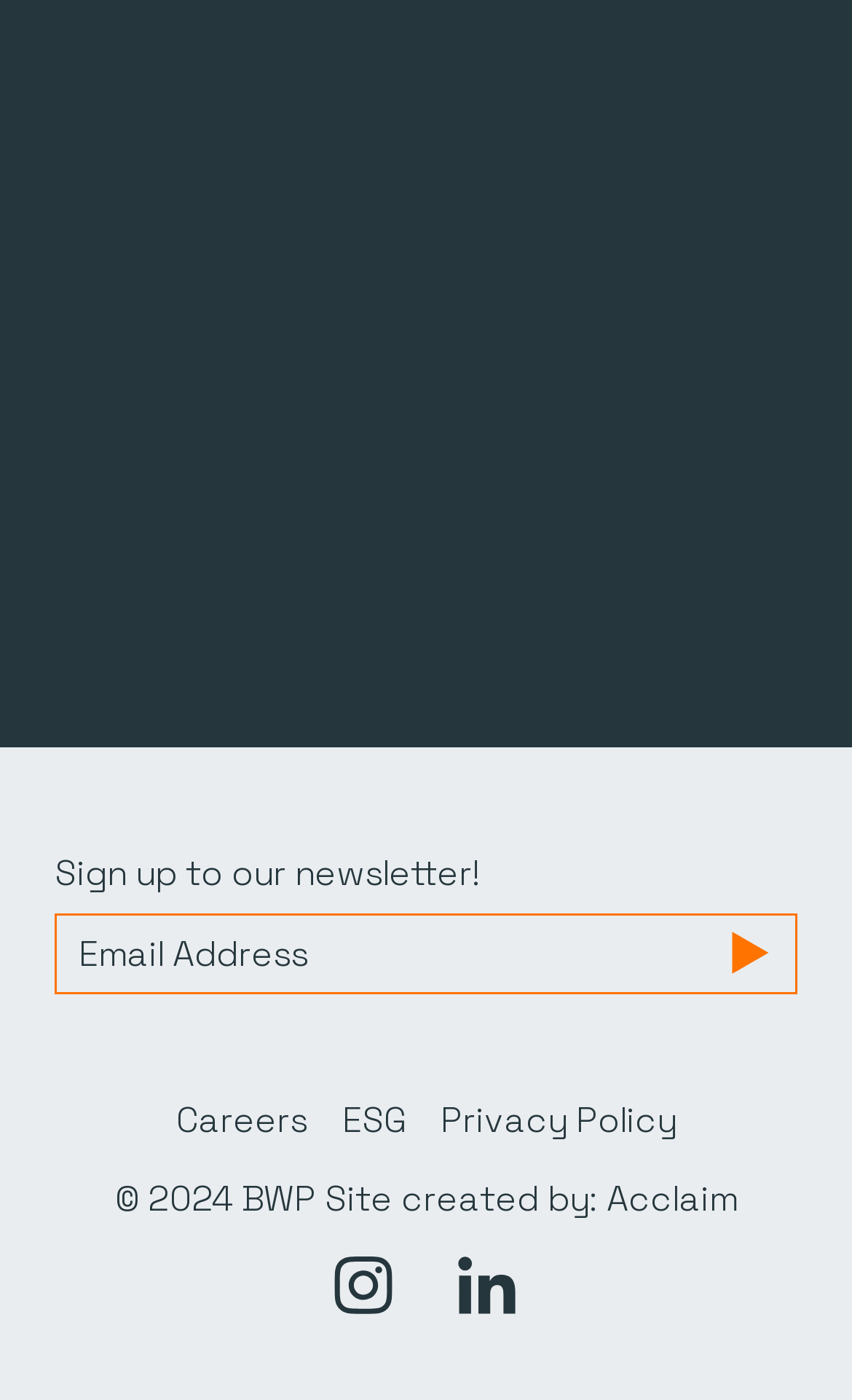What is the alternative to sending a message?
Answer the question with as much detail as possible.

The 'Prefer a call?' text and the 'Number' textbox and label suggest that users have the option to provide their phone number instead of sending a message, implying that they can receive a call as an alternative.